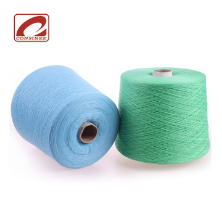Provide a brief response using a word or short phrase to this question:
How many spools of yarn are displayed?

Two